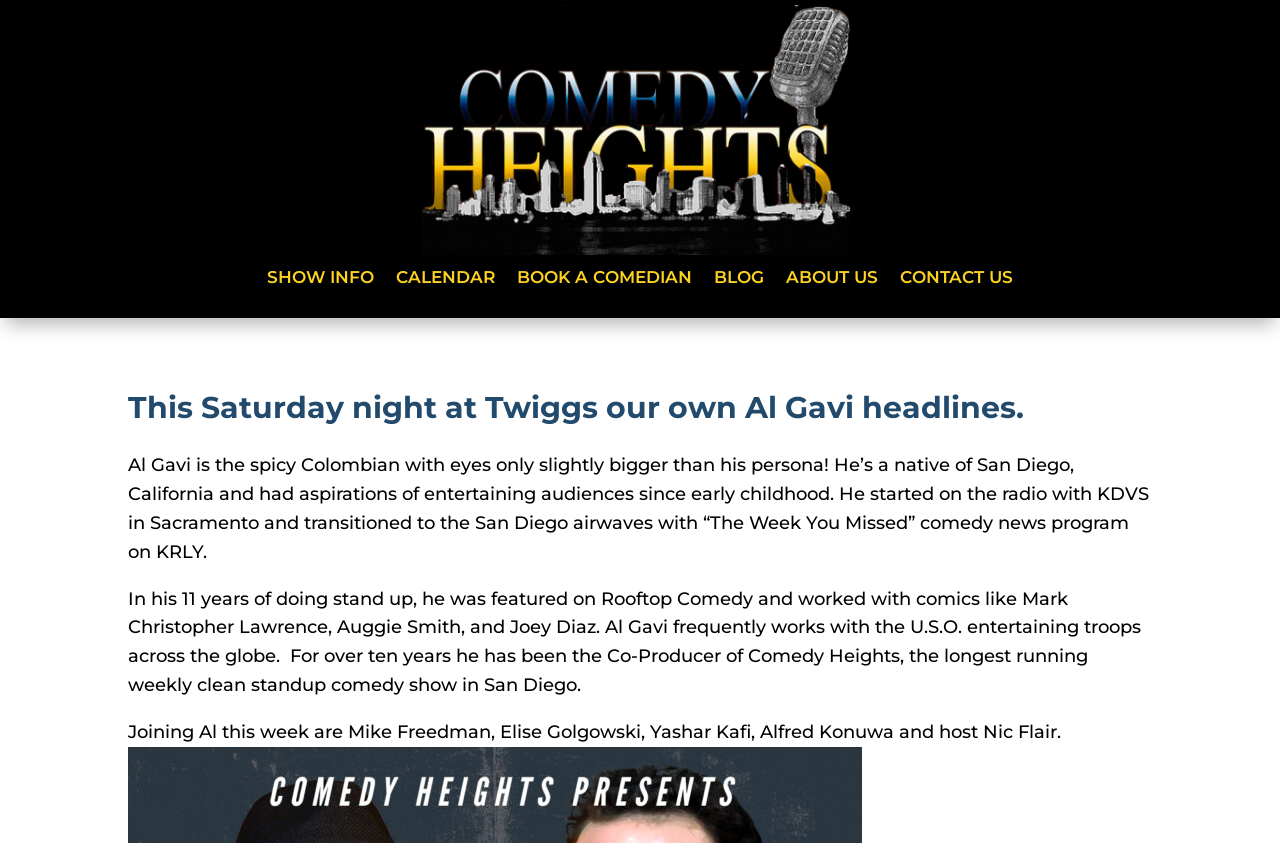How many years has Al Gavi been doing stand-up comedy?
Can you provide an in-depth and detailed response to the question?

According to the webpage content, specifically the third StaticText element, it is mentioned that 'In his 11 years of doing stand up, he was featured on Rooftop Comedy and worked with comics like Mark Christopher Lawrence, Auggie Smith, and Joey Diaz.' Therefore, Al Gavi has been doing stand-up comedy for 11 years.